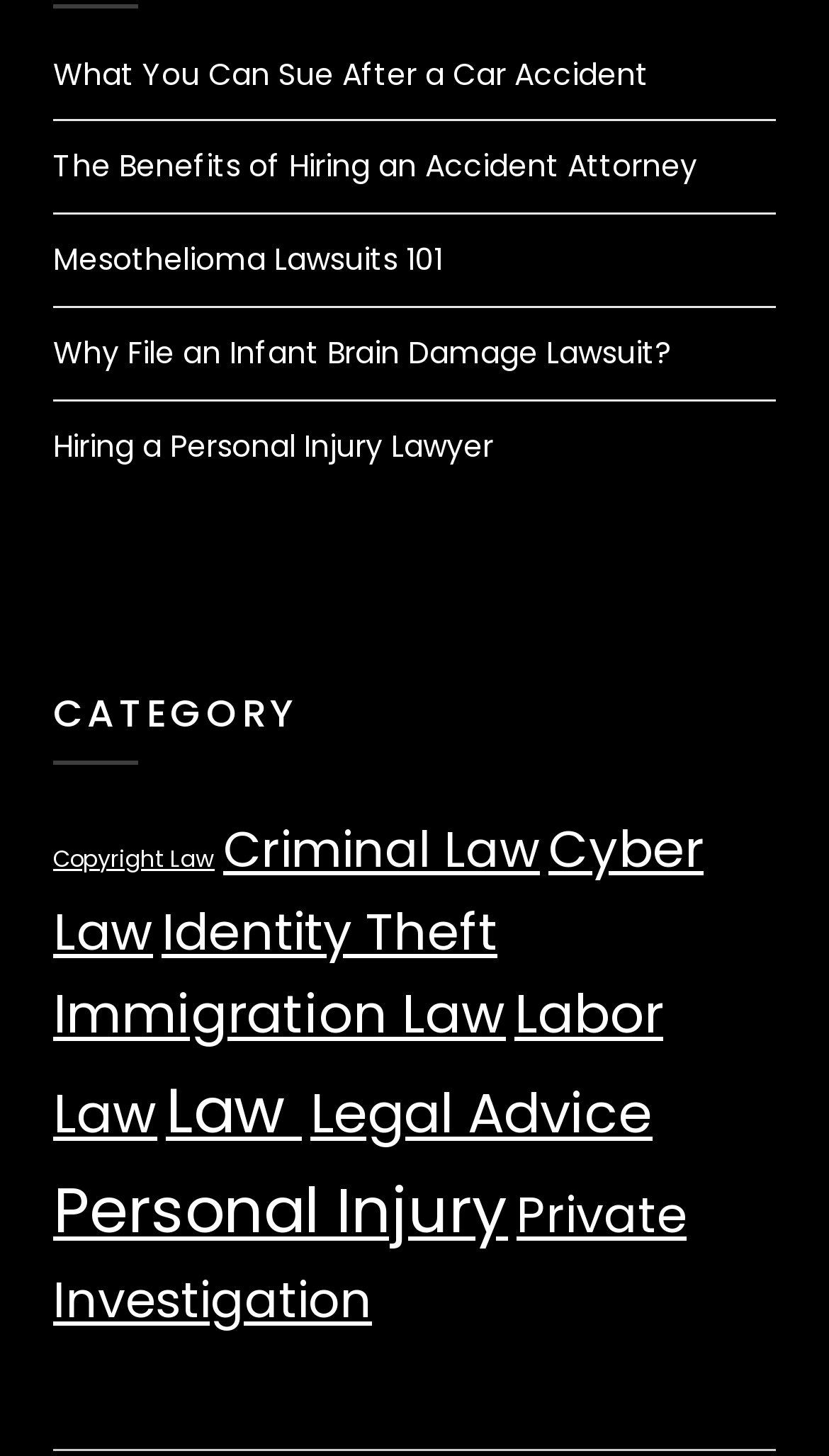Using the description: "Mesothelioma Lawsuits 101", identify the bounding box of the corresponding UI element in the screenshot.

[0.064, 0.163, 0.533, 0.193]